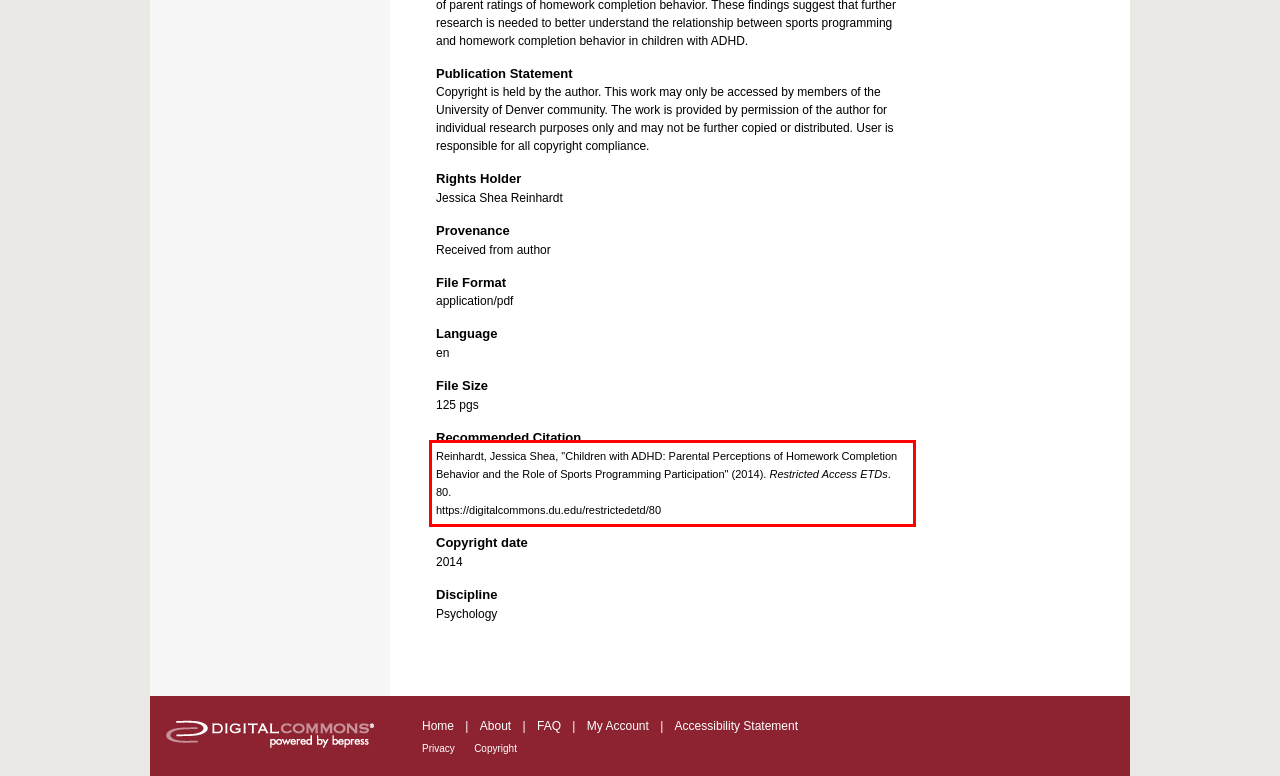You are provided with a screenshot of a webpage containing a red bounding box. Please extract the text enclosed by this red bounding box.

Reinhardt, Jessica Shea, "Children with ADHD: Parental Perceptions of Homework Completion Behavior and the Role of Sports Programming Participation" (2014). Restricted Access ETDs. 80. https://digitalcommons.du.edu/restrictedetd/80